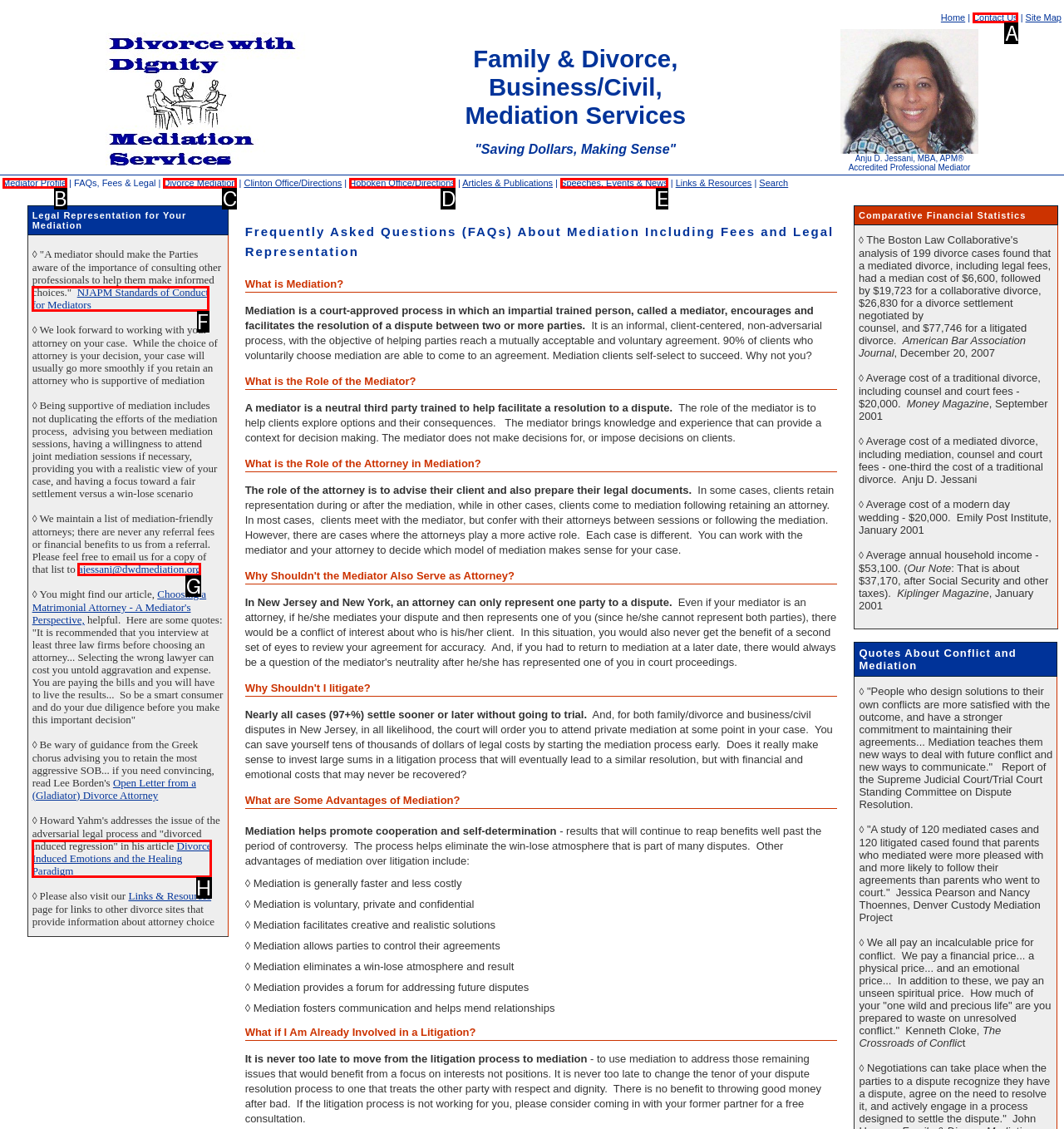Identify the letter of the option that best matches the following description: Speeches, Events & News. Respond with the letter directly.

E